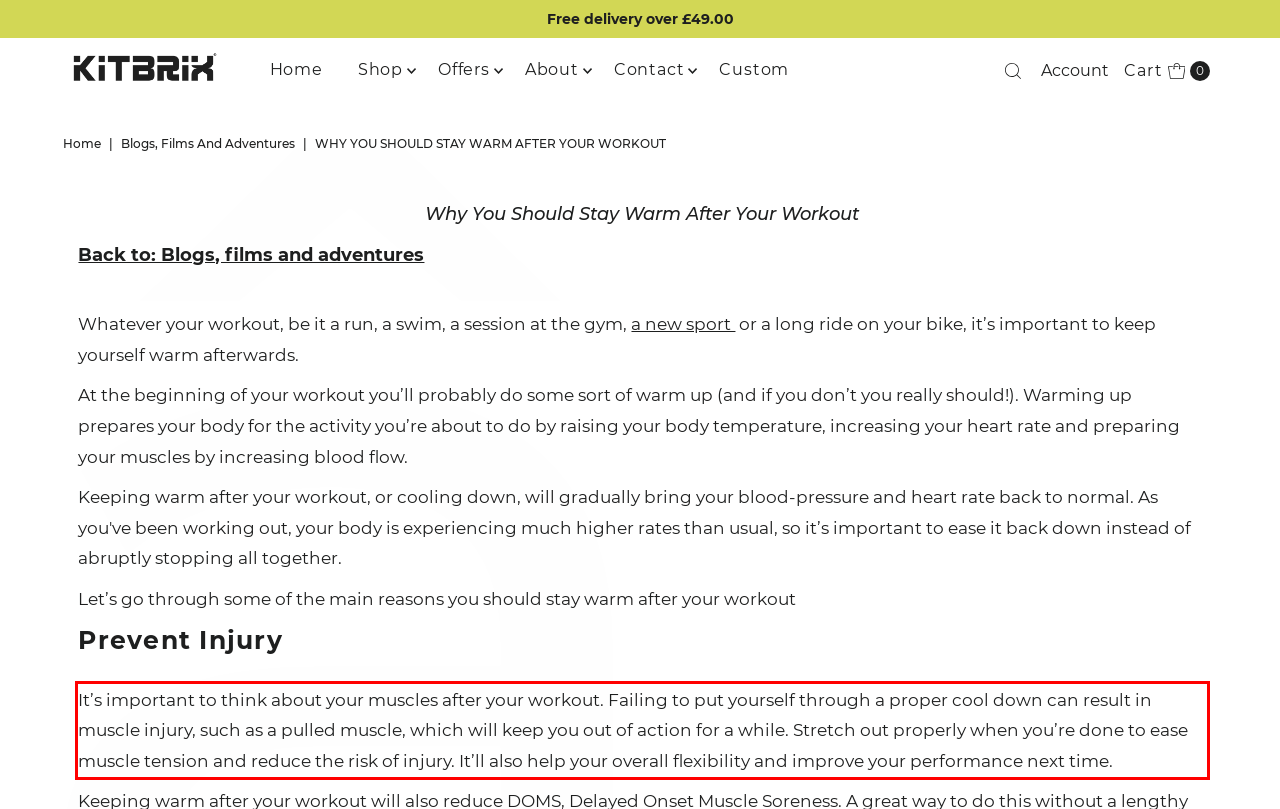Observe the screenshot of the webpage that includes a red rectangle bounding box. Conduct OCR on the content inside this red bounding box and generate the text.

It’s important to think about your muscles after your workout. Failing to put yourself through a proper cool down can result in muscle injury, such as a pulled muscle, which will keep you out of action for a while. Stretch out properly when you’re done to ease muscle tension and reduce the risk of injury. It’ll also help your overall flexibility and improve your performance next time.